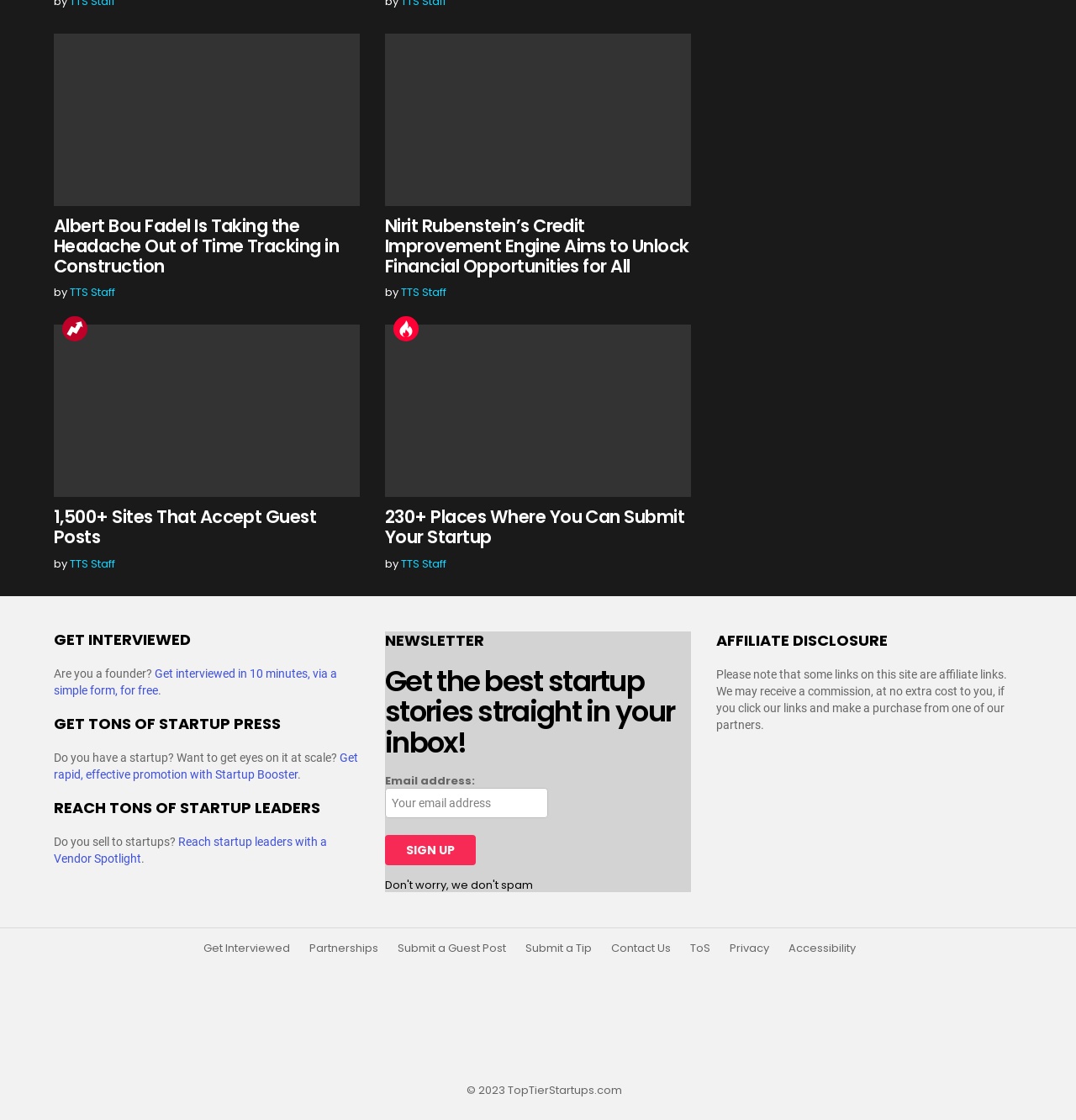Determine the bounding box coordinates for the area you should click to complete the following instruction: "Click on the 'Get Interviewed' link at the bottom of the page".

[0.181, 0.841, 0.277, 0.853]